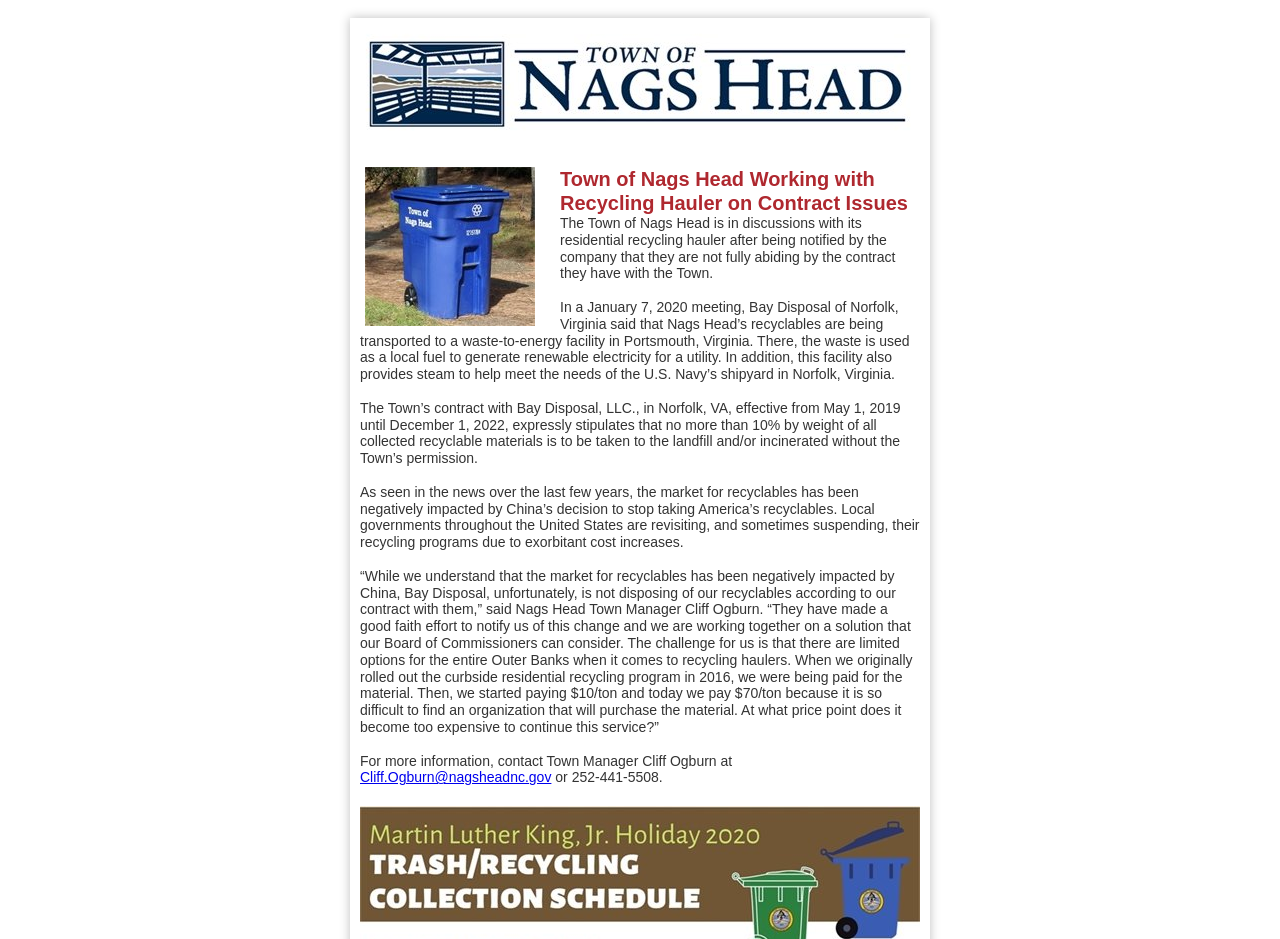Please determine the bounding box coordinates for the element with the description: "cancellation policy".

None